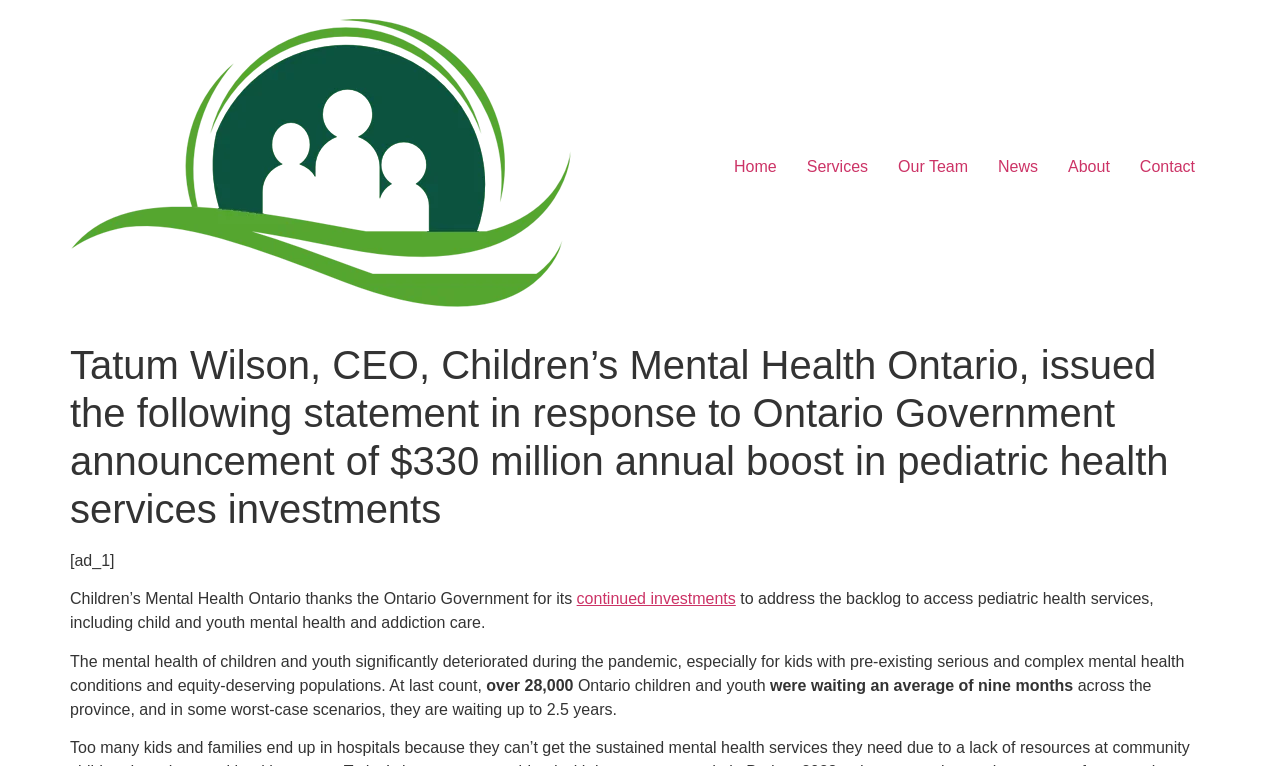Given the element description "alt="Katharine Hayhoe"", identify the bounding box of the corresponding UI element.

None